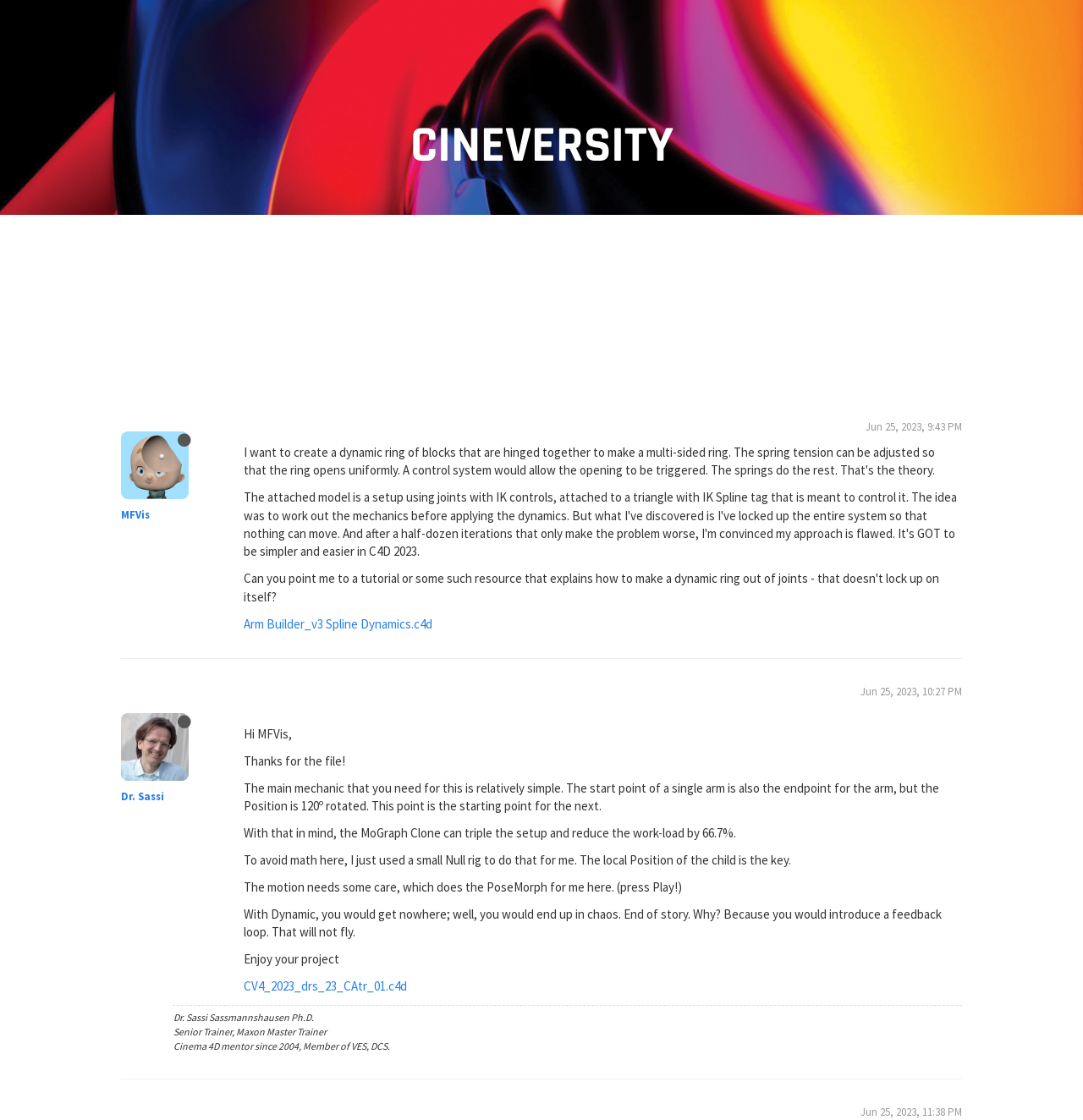What is the username of the user who posted the question?
Please look at the screenshot and answer using one word or phrase.

Dr. Sassi